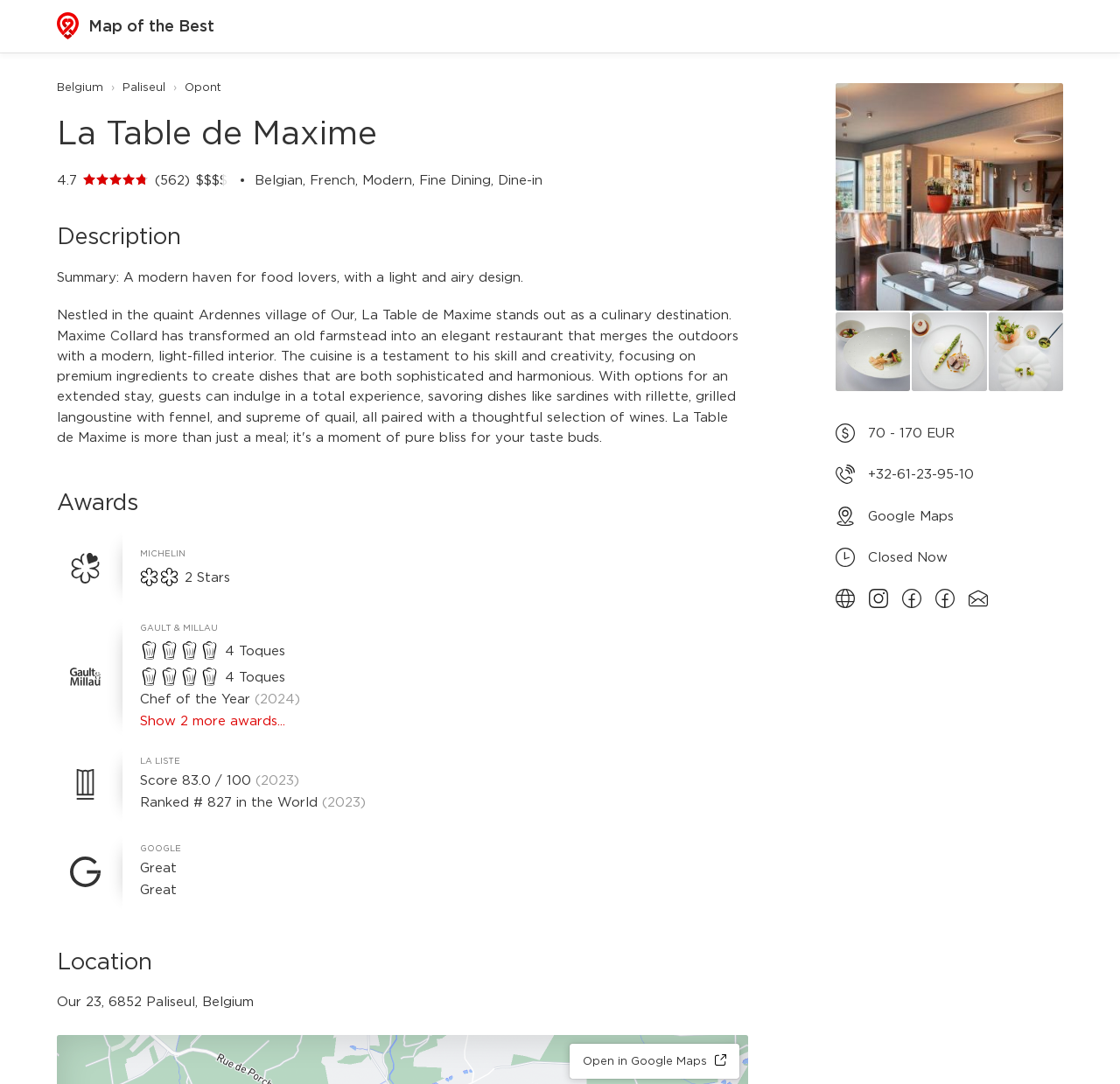Locate the bounding box coordinates of the element that should be clicked to fulfill the instruction: "View awards".

[0.051, 0.429, 0.668, 0.484]